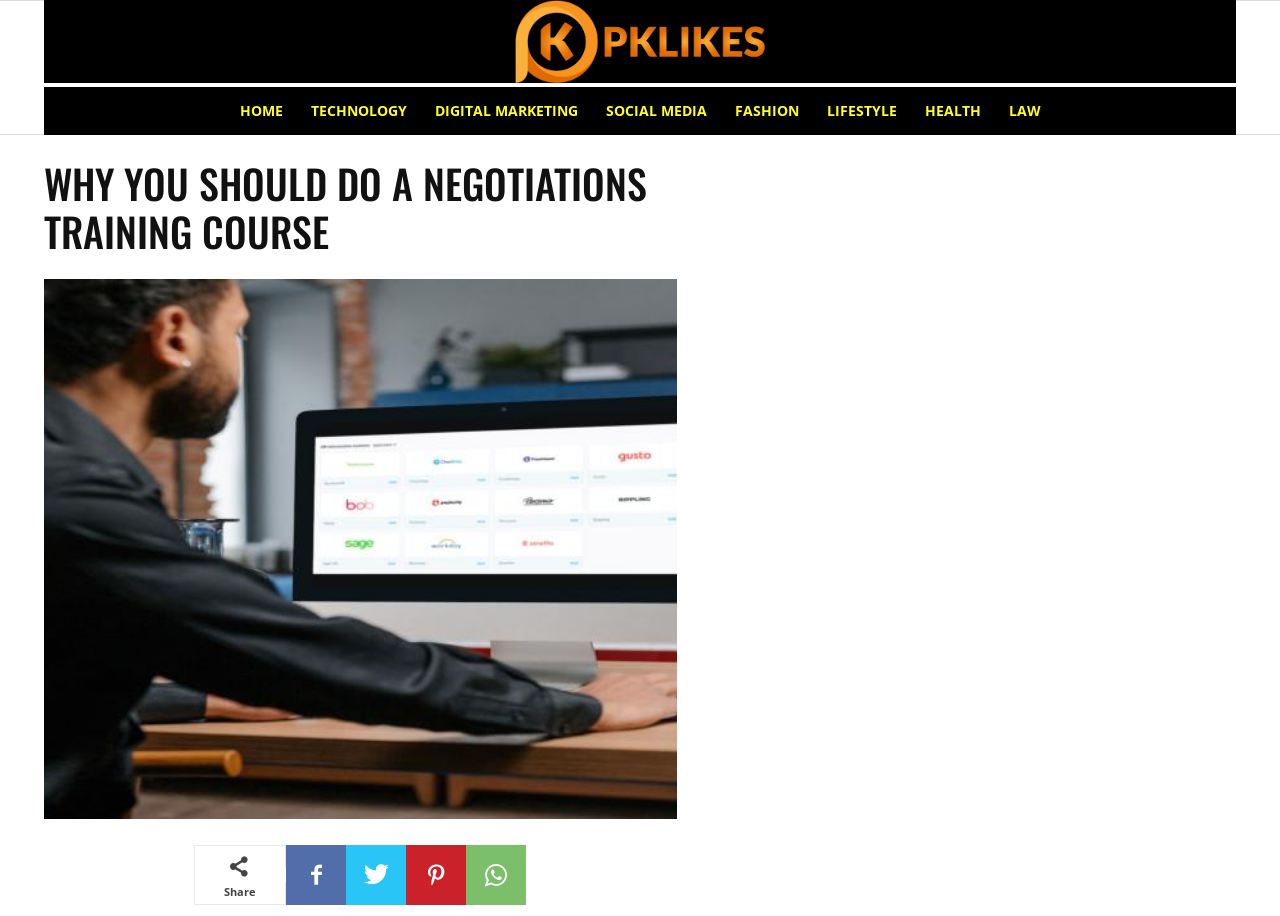Identify the bounding box coordinates of the part that should be clicked to carry out this instruction: "Click on the Facebook link".

[0.224, 0.923, 0.271, 0.988]